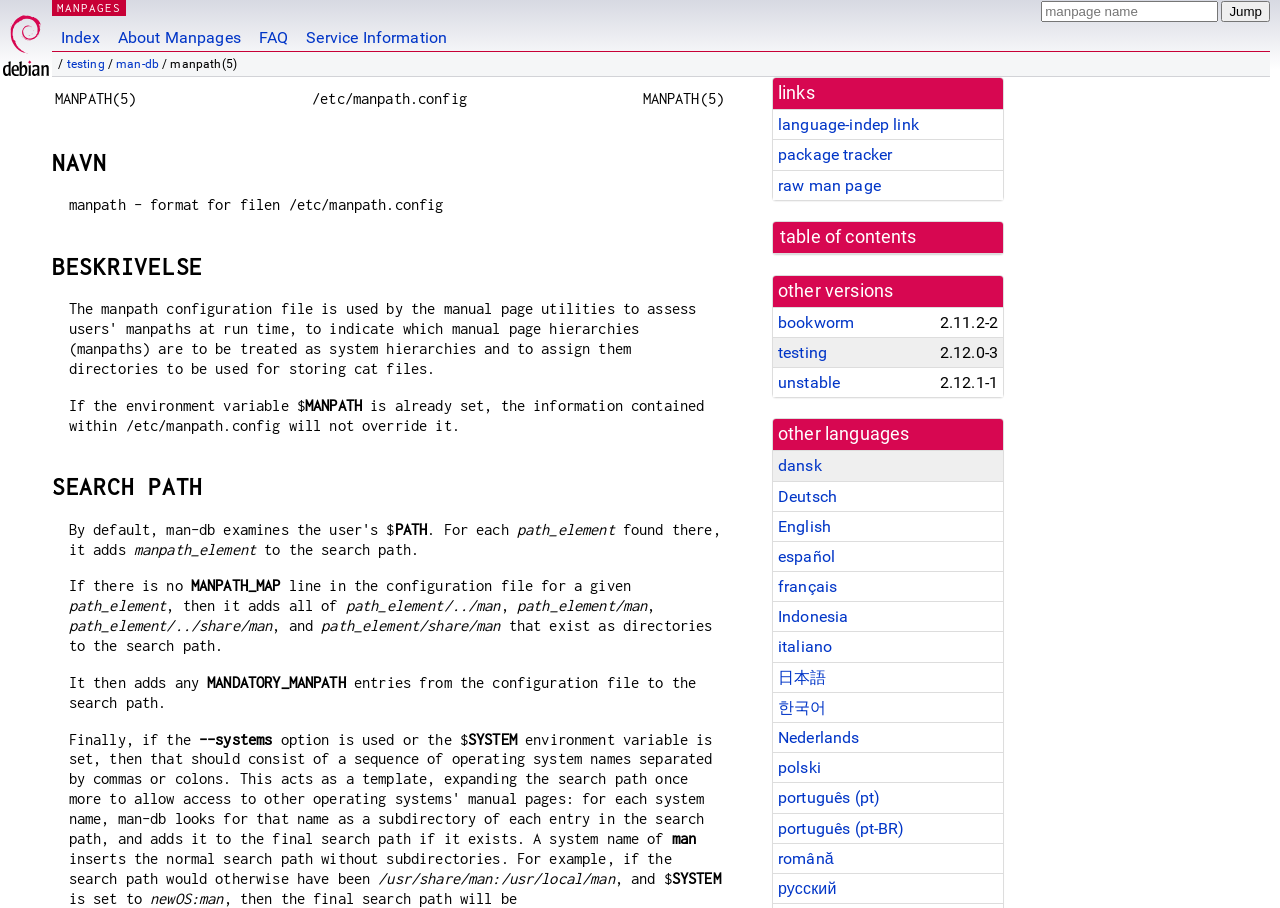What is the name of the manpage?
Using the information from the image, provide a comprehensive answer to the question.

The name of the manpage can be found at the top of the webpage, where it is written in a large font size. It is also the title of the webpage.